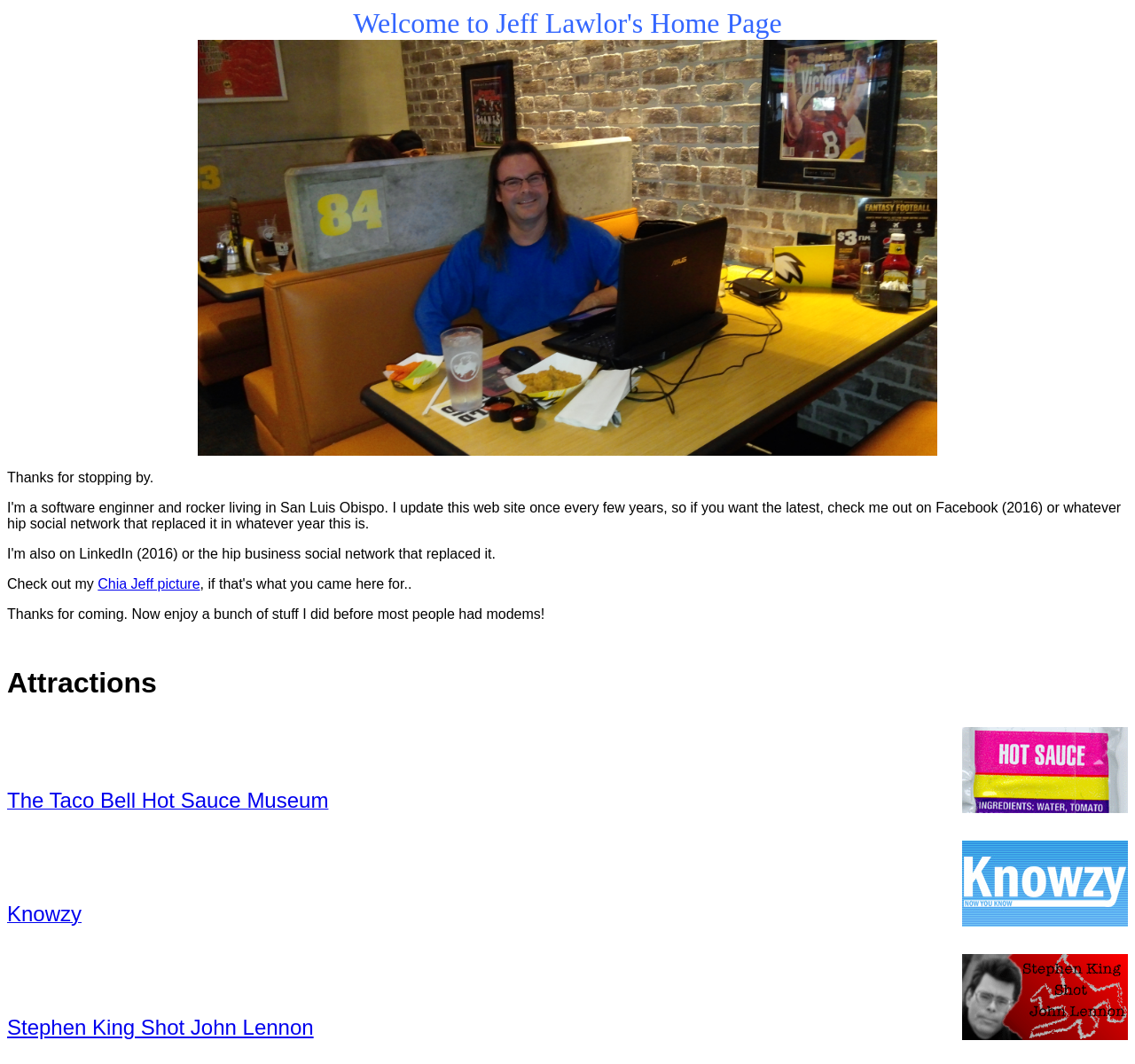Using the format (top-left x, top-left y, bottom-right x, bottom-right y), provide the bounding box coordinates for the described UI element. All values should be floating point numbers between 0 and 1: Stephen King Shot John Lennon

[0.006, 0.954, 0.276, 0.977]